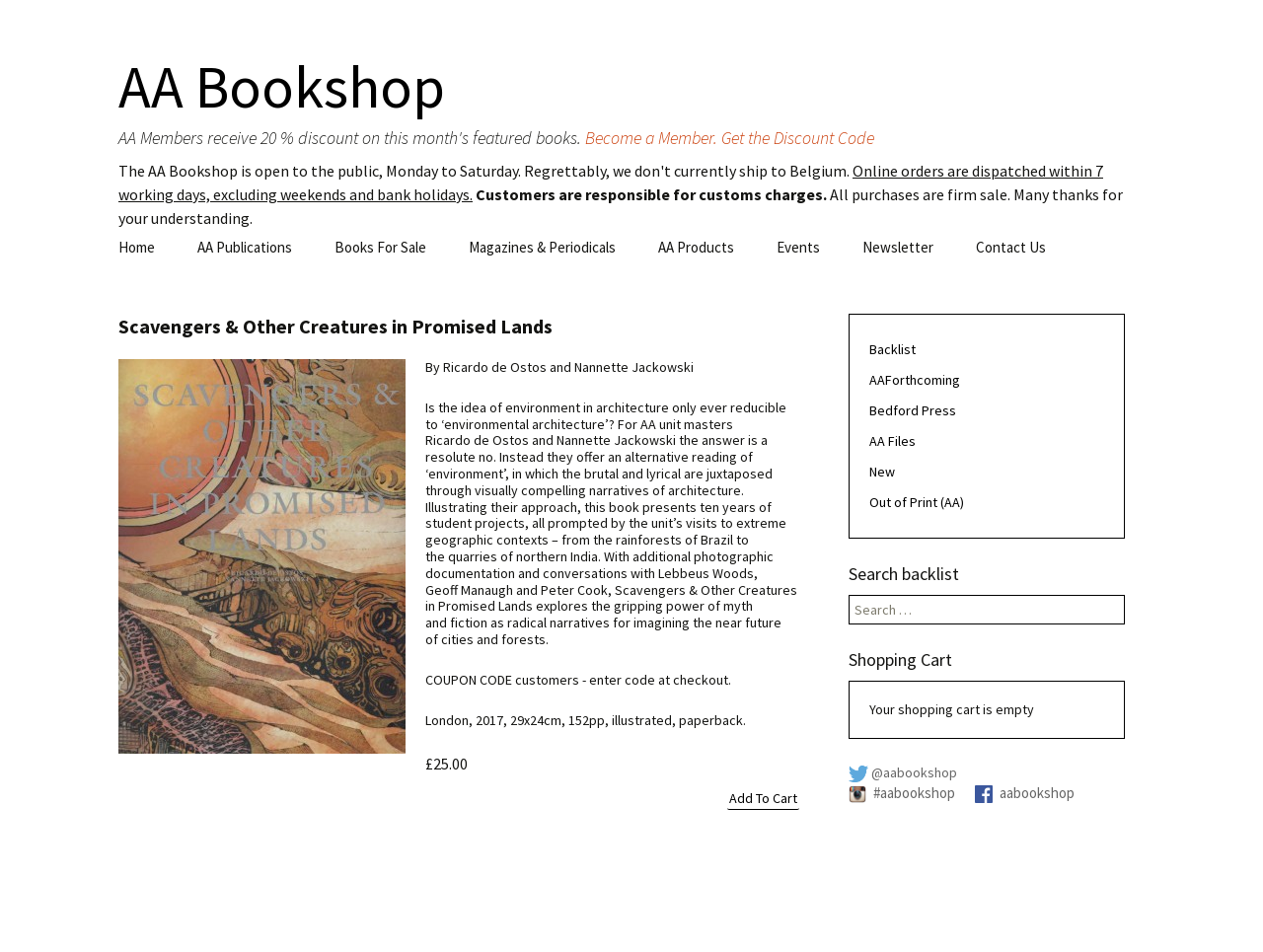Identify the bounding box coordinates for the UI element described as follows: Get the Discount Code. Use the format (top-left x, top-left y, bottom-right x, bottom-right y) and ensure all values are floating point numbers between 0 and 1.

[0.568, 0.133, 0.692, 0.156]